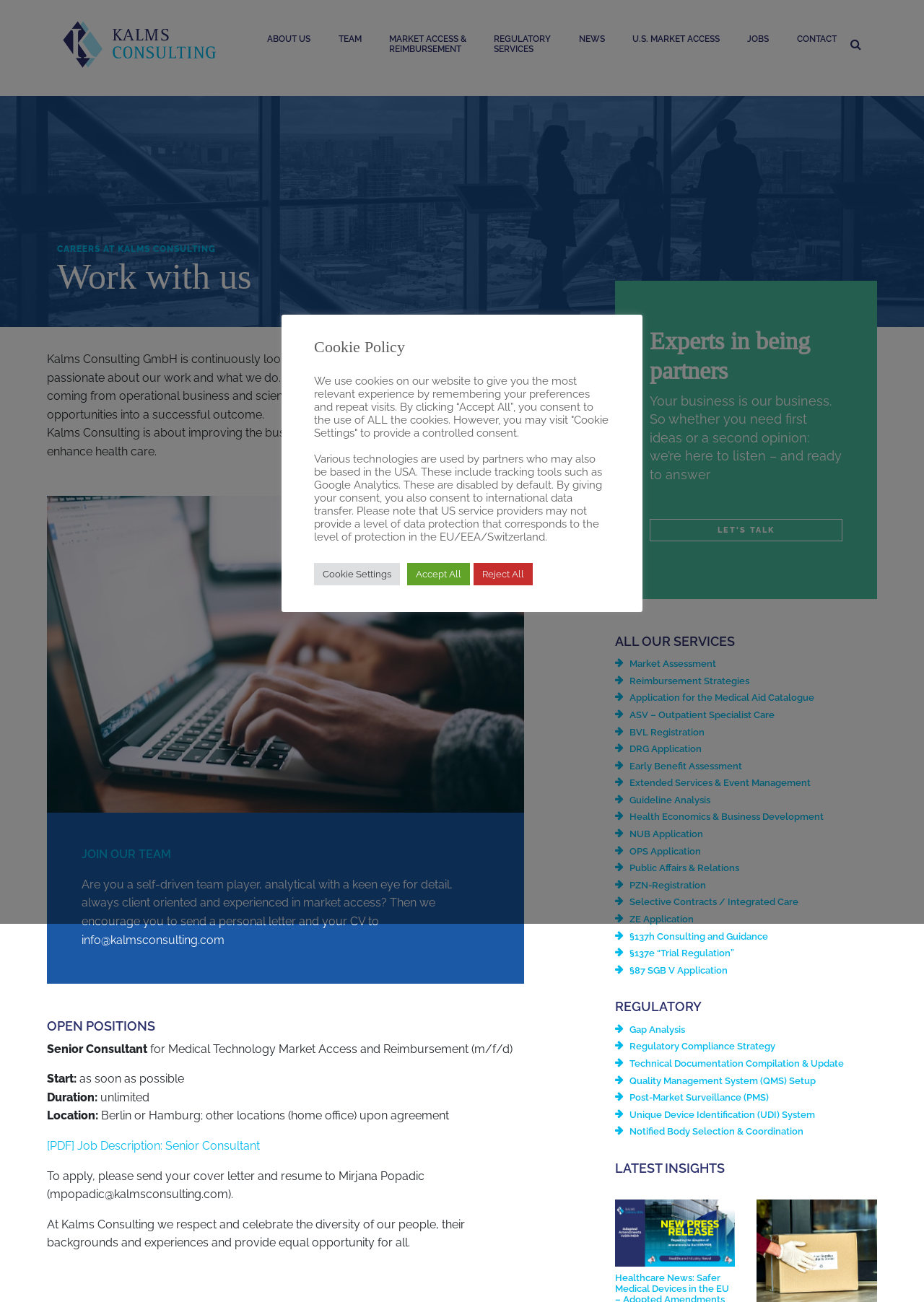What is the team at Kalms Consulting like?
Could you answer the question with a detailed and thorough explanation?

The team at Kalms Consulting is highly experienced and diverse, coming from operational business and science, as stated in the StaticText 'Kalms Consulting GmbH is continuously looking for talented new colleagues. We are passionate about our work and what we do. Our Team is highly experienced and diverse; coming from operational business and science.'.